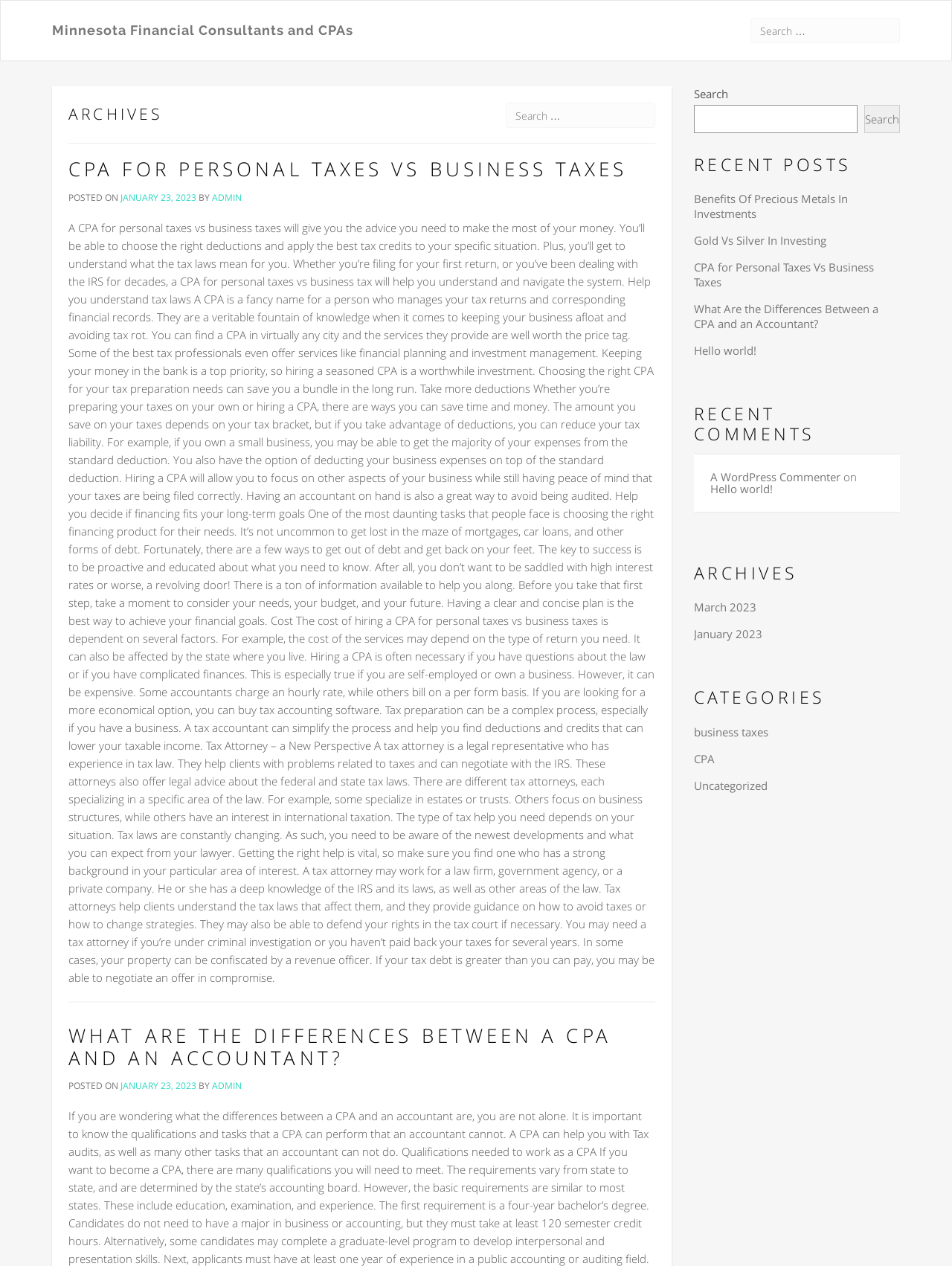Find the bounding box coordinates of the area that needs to be clicked in order to achieve the following instruction: "Click on 'Bodhost.co.uk Introduces New VMware Cloud Hosting'". The coordinates should be specified as four float numbers between 0 and 1, i.e., [left, top, right, bottom].

None